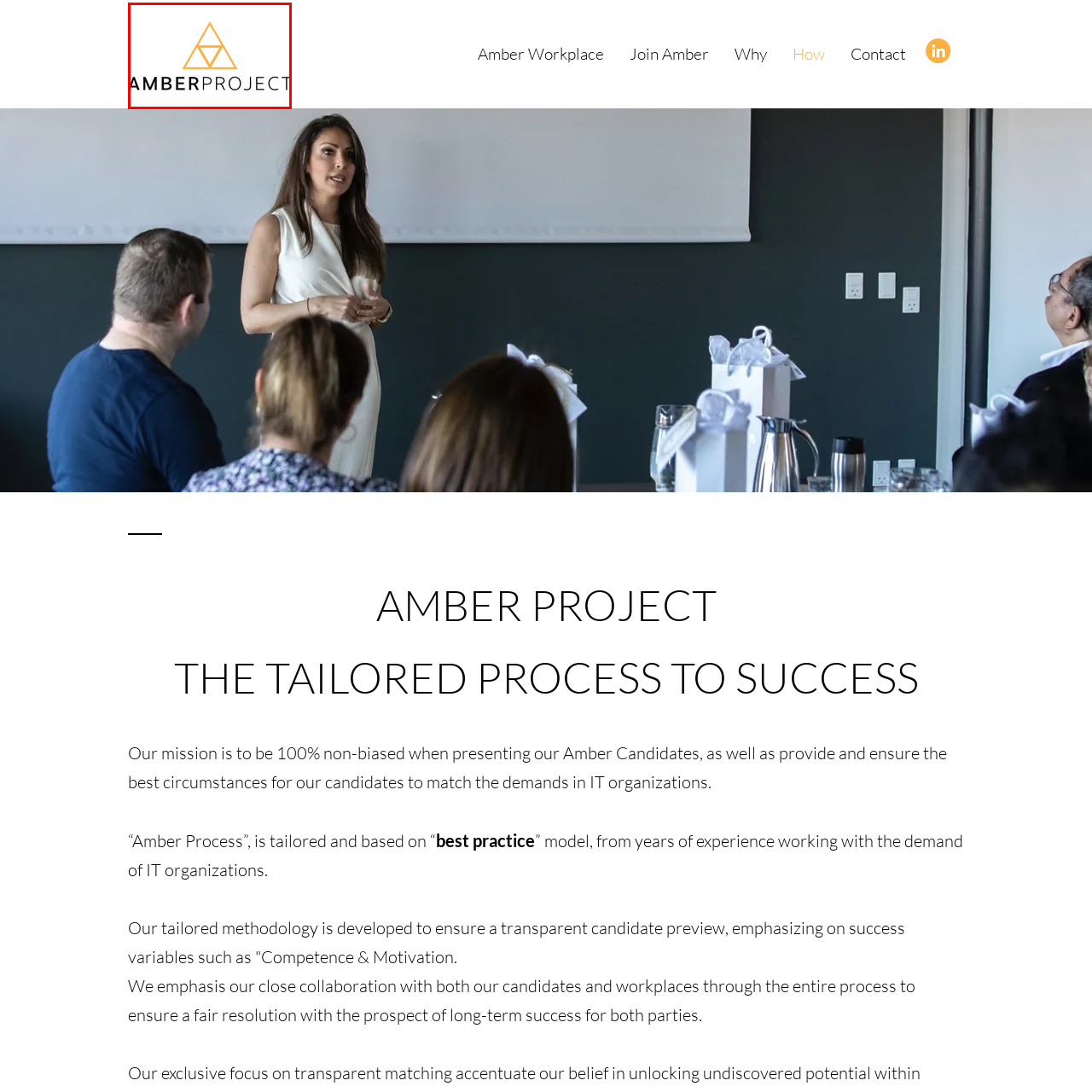What is the primary goal of the Amber Project?
Inspect the image inside the red bounding box and provide a detailed answer drawing from the visual content.

The caption highlights the organization's mission to ensure a non-biased representation of candidates while fostering effective matches between job seekers and IT organizations, indicating a commitment to fairness and equality in the recruitment process.